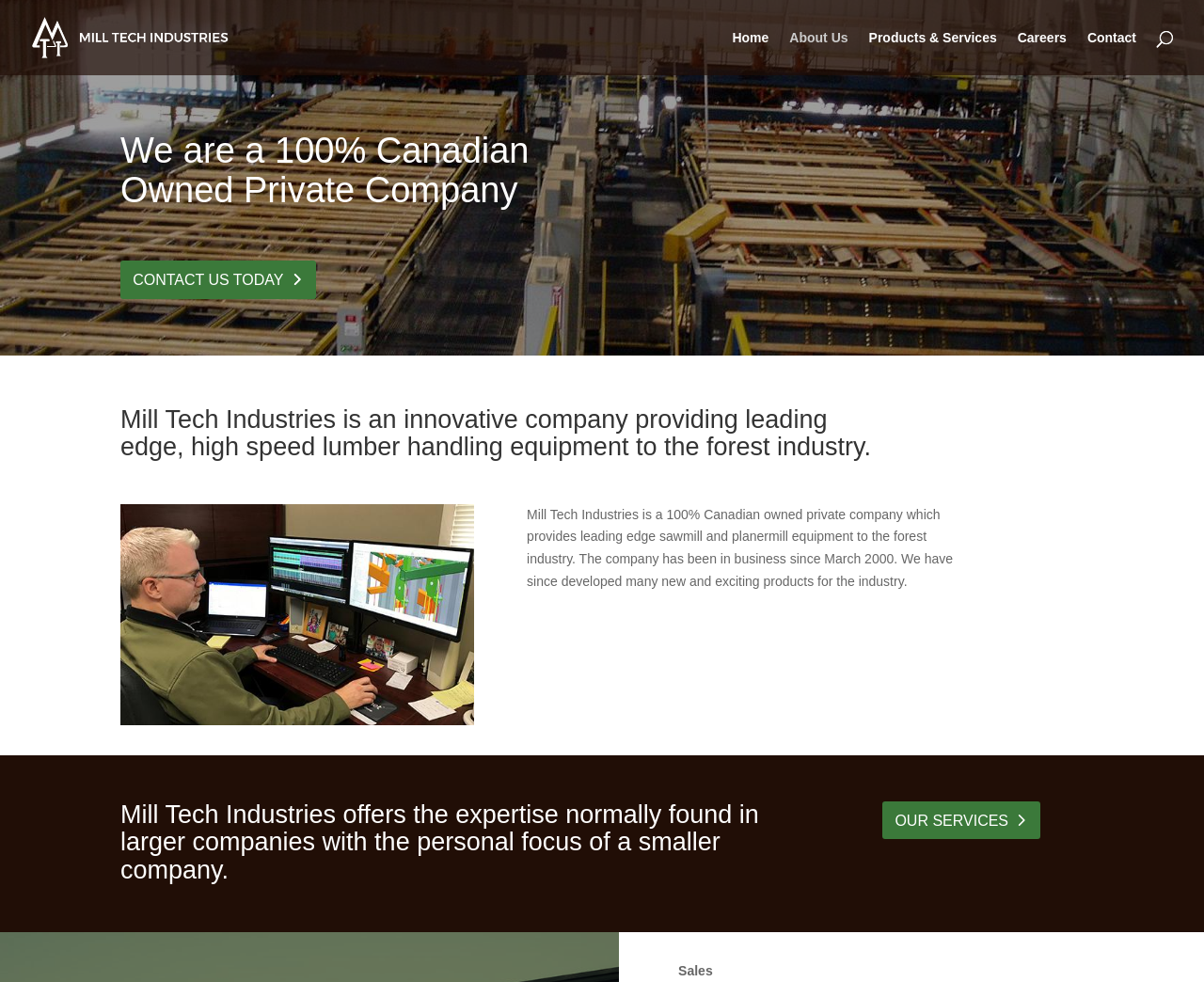Please provide a detailed answer to the question below based on the screenshot: 
What is one of the services offered by Mill Tech Industries?

From the webpage content, specifically the static text 'Sales', it can be inferred that one of the services offered by Mill Tech Industries is sales.